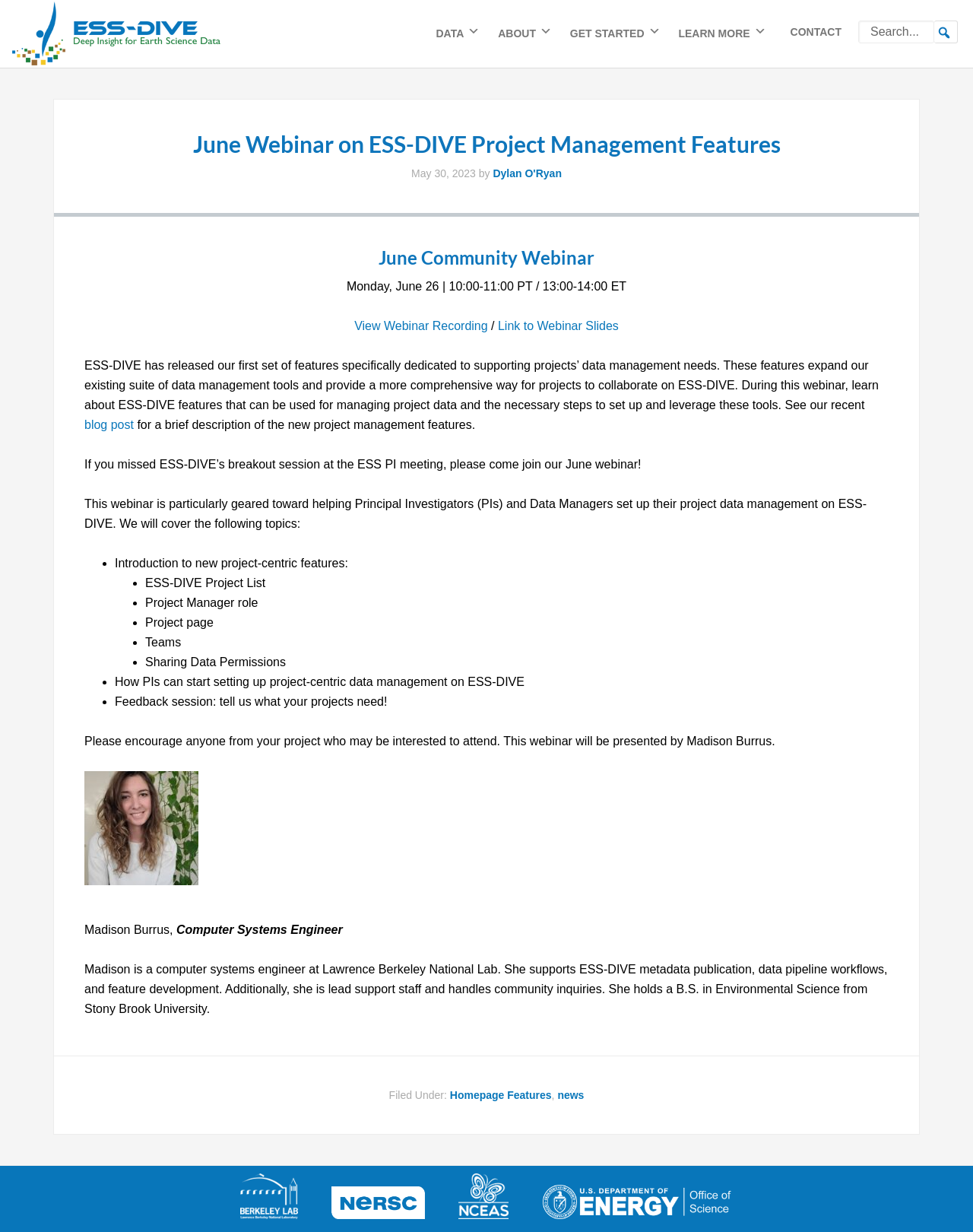Determine the bounding box coordinates for the area that should be clicked to carry out the following instruction: "Click on the 'DATA' link".

[0.44, 0.0, 0.501, 0.054]